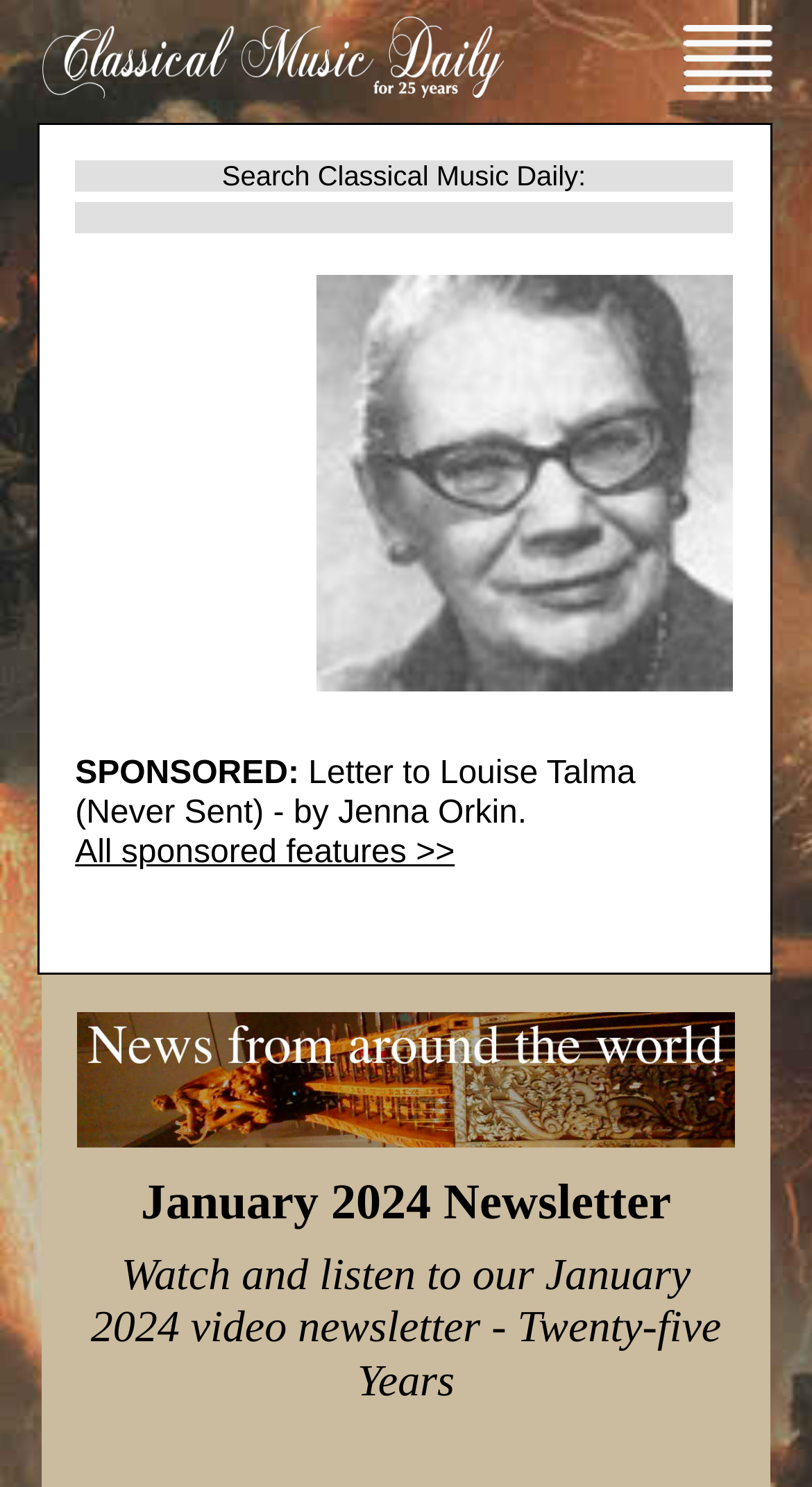Using the webpage screenshot and the element description alt="menu", determine the bounding box coordinates. Specify the coordinates in the format (top-left x, top-left y, bottom-right x, bottom-right y) with values ranging from 0 to 1.

[0.84, 0.043, 0.95, 0.067]